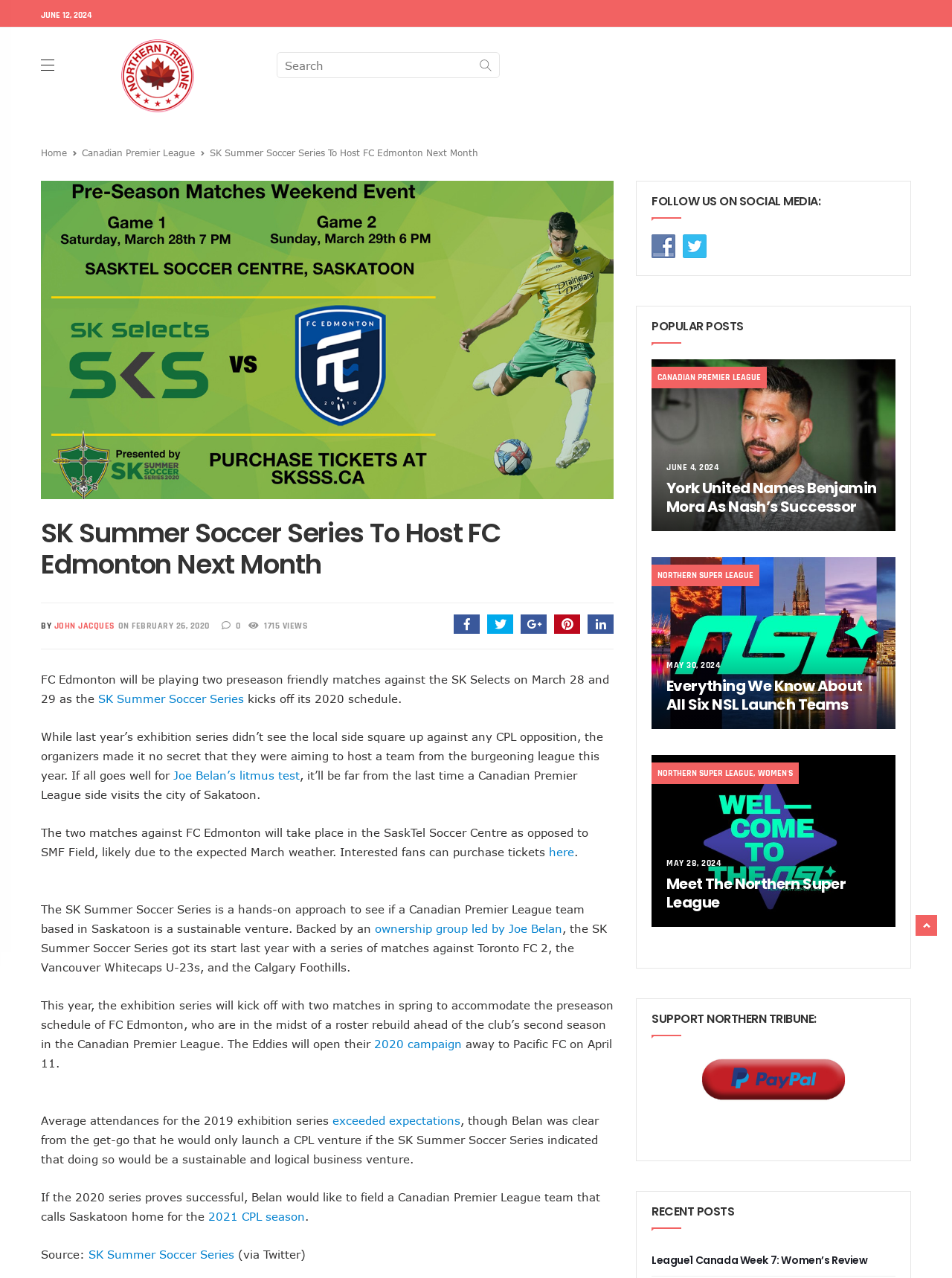Extract the main heading from the webpage content.

SK Summer Soccer Series To Host FC Edmonton Next Month